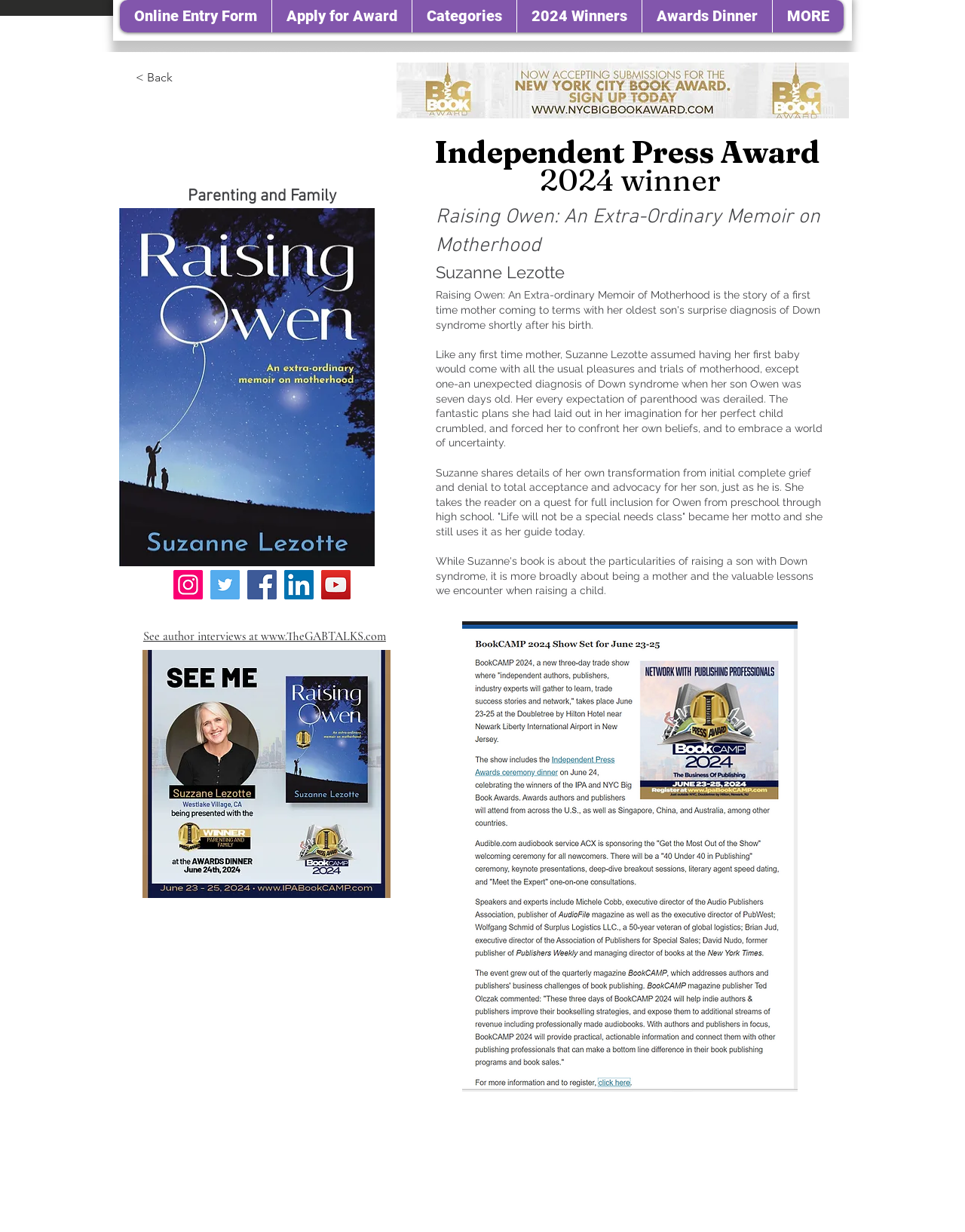What is the name of the author?
Based on the visual details in the image, please answer the question thoroughly.

I found the author's name by looking at the text 'Suzanne Lezotte' which is located below the book title and above the book description.